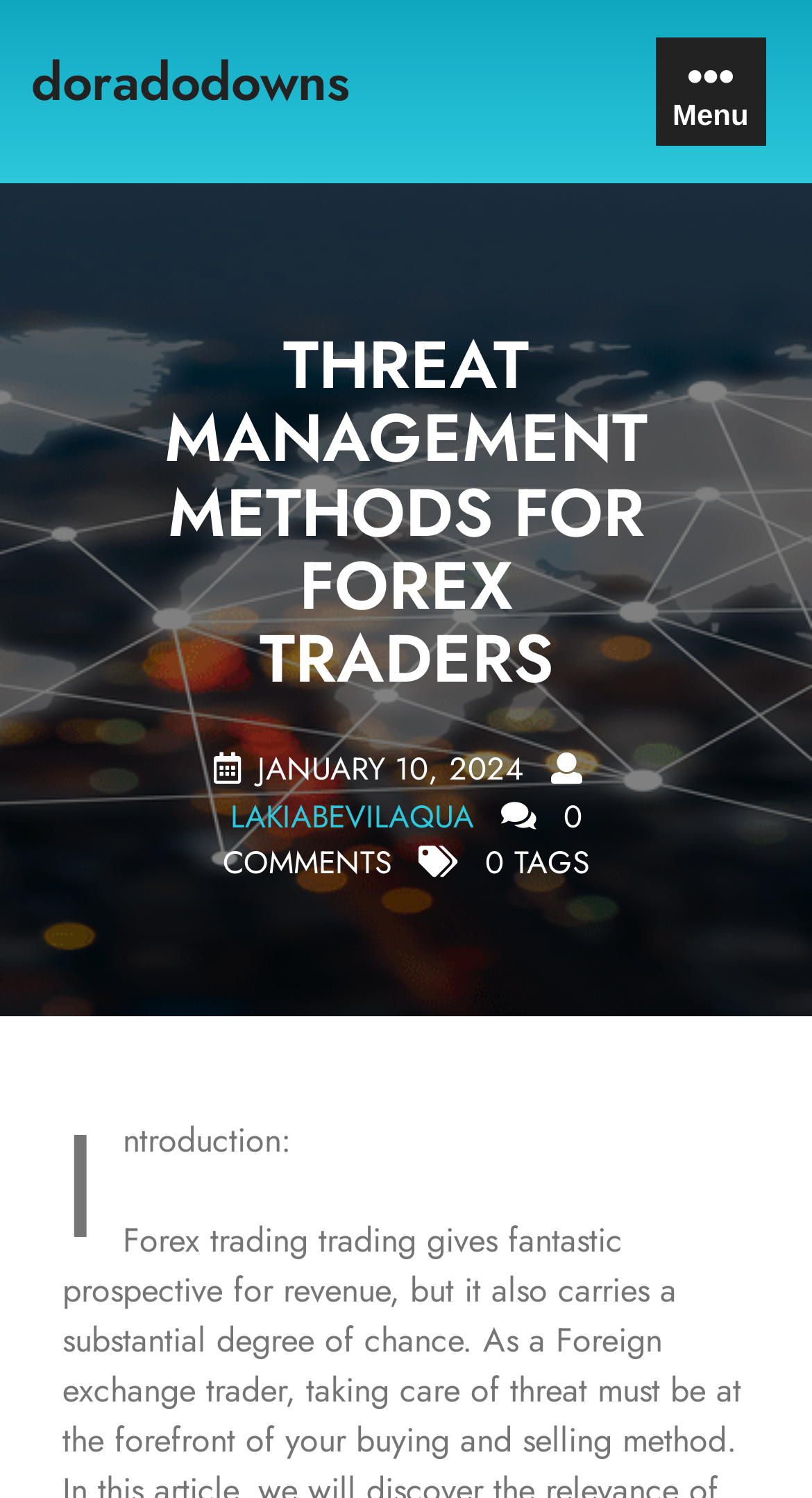Based on the image, please elaborate on the answer to the following question:
What is the name of the author or website?

I found the name of the author or website by looking at the link element 'doradodowns' which is located at the top left corner of the page.